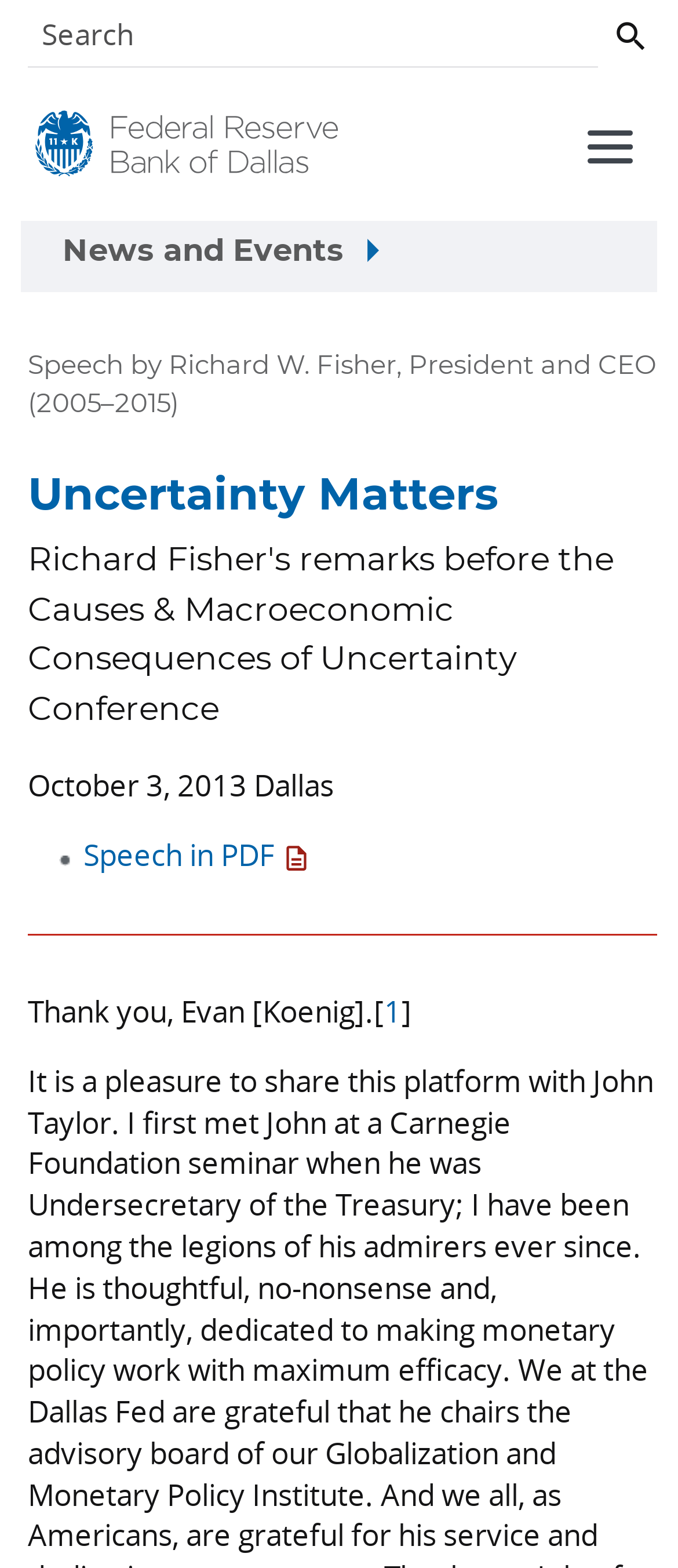Use a single word or phrase to answer this question: 
What is the purpose of the button with a down arrow icon?

Toggle navigation